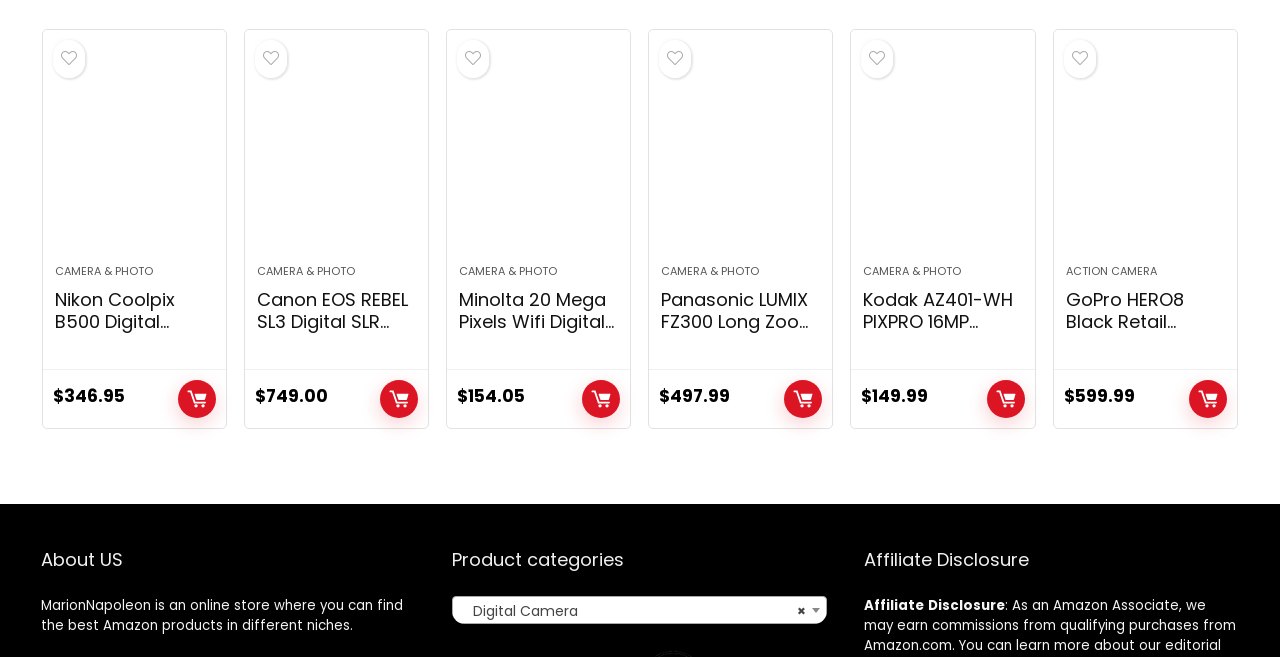Please identify the bounding box coordinates of the clickable region that I should interact with to perform the following instruction: "Check price of Panasonic LUMIX FZ300 Long Zoom Digital Camera". The coordinates should be expressed as four float numbers between 0 and 1, i.e., [left, top, right, bottom].

[0.524, 0.585, 0.57, 0.621]